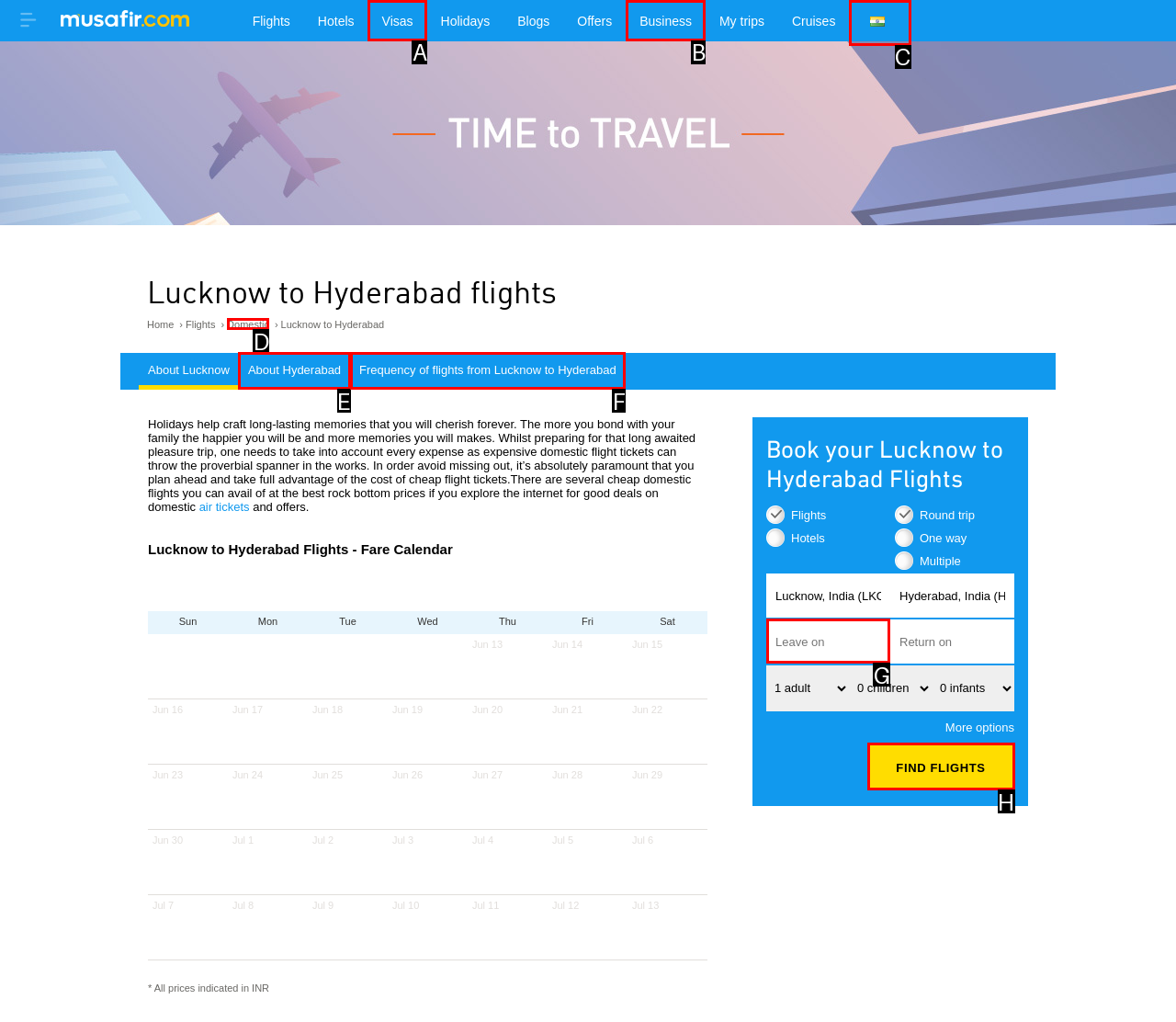Which option should you click on to fulfill this task: Enter departure date? Answer with the letter of the correct choice.

G